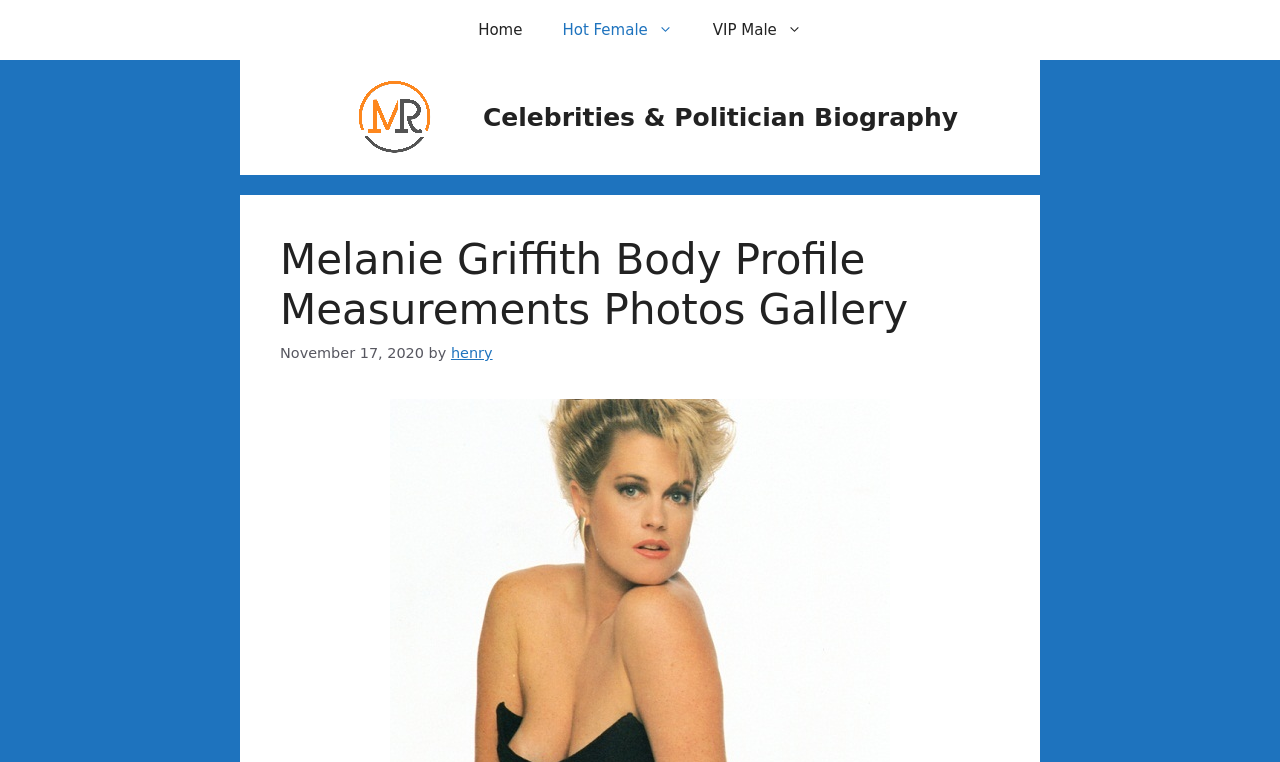How many navigation links are in the primary navigation menu?
Using the image as a reference, give an elaborate response to the question.

The primary navigation menu is represented by the 'navigation' element with the label 'Primary'. It has three child elements, each of which is a 'link' element with labels 'Home', 'Hot Female', and 'VIP Male'. Therefore, there are three navigation links in the primary navigation menu.